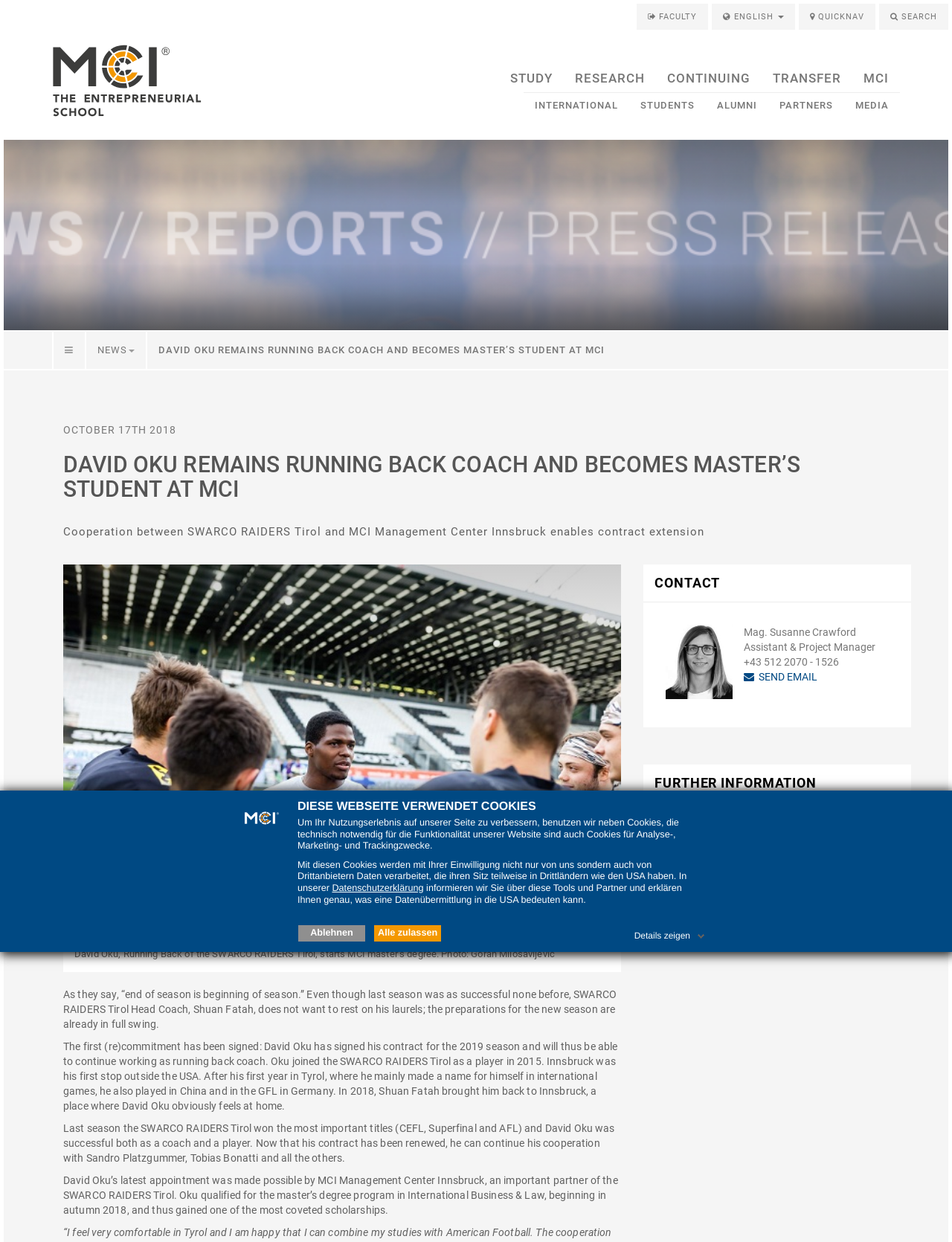Please provide a one-word or short phrase answer to the question:
What is the name of the team David Oku plays for?

SWARCO RAIDERS Tirol